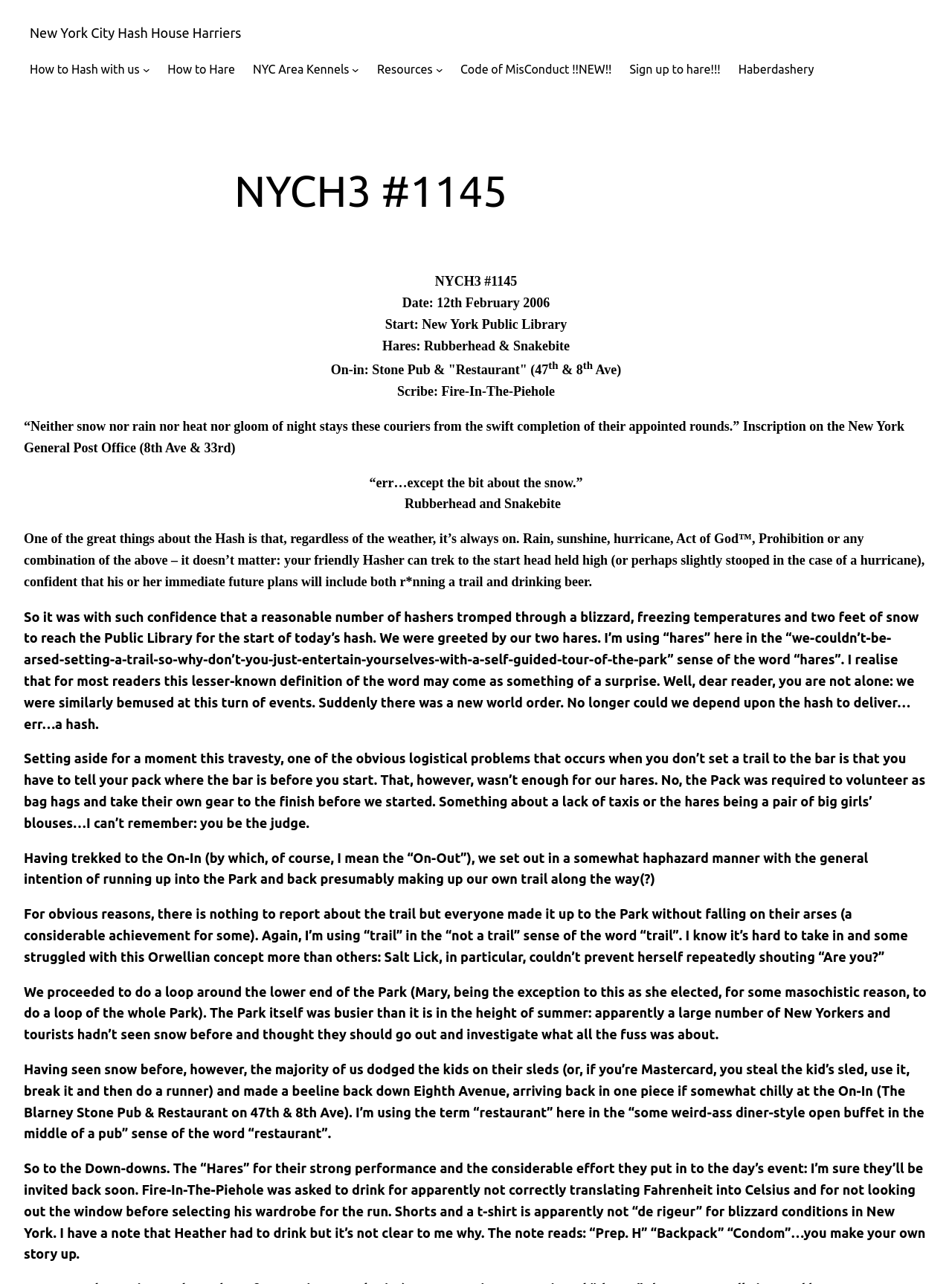Extract the bounding box coordinates for the described element: "How to Hare". The coordinates should be represented as four float numbers between 0 and 1: [left, top, right, bottom].

[0.176, 0.047, 0.247, 0.062]